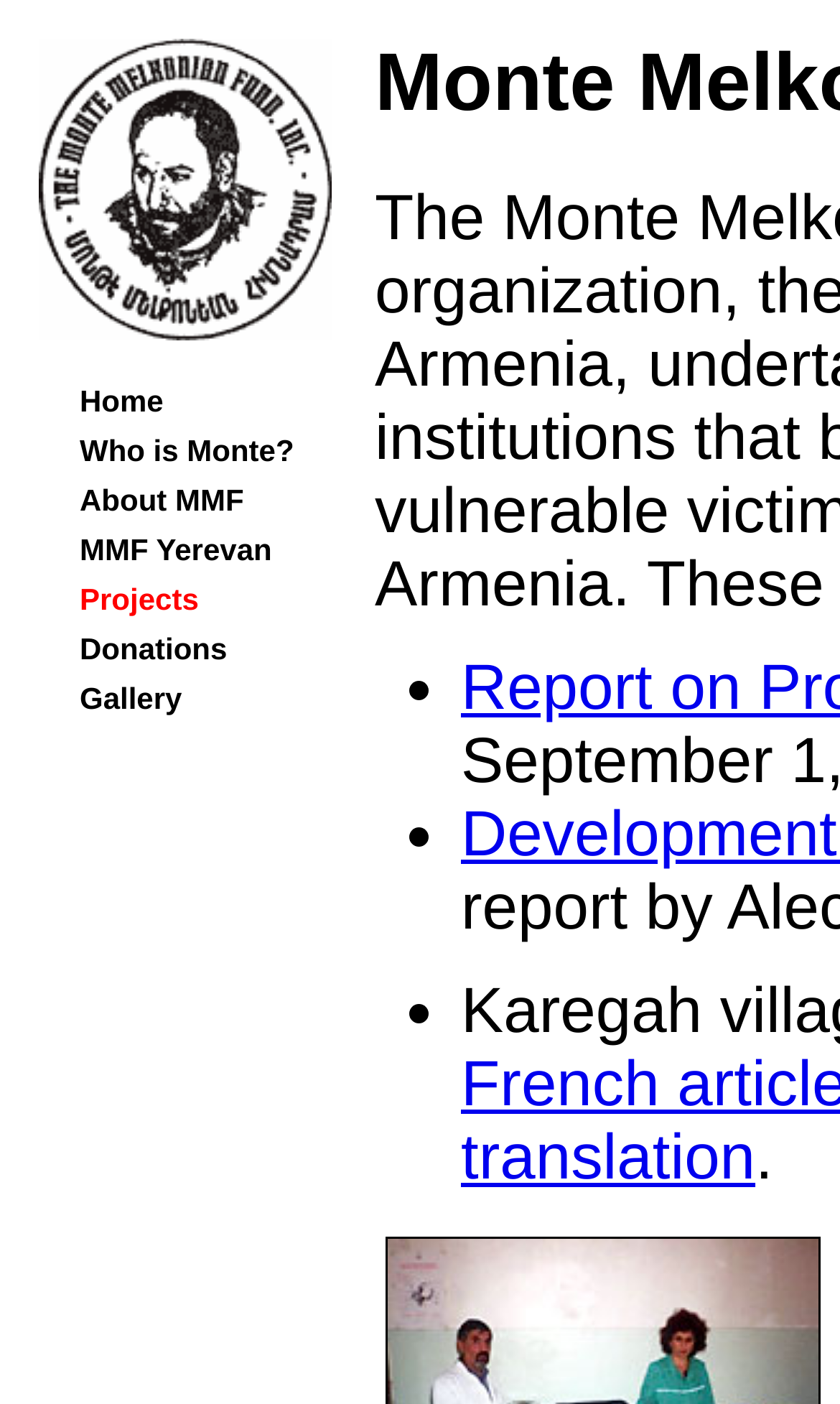Generate a thorough caption detailing the webpage content.

The webpage is about the Monte Melkonian Fund. At the top, there is a large image that spans about a third of the page width. Below the image, there is a table with multiple rows, each containing a cell with a link and a small image. The links are labeled as "Home", "Who is Monte?", "About MMF", "MMF Yerevan", "Projects", "Donations", and "Gallery". These links are arranged in a vertical column, with the "Home" link at the top and the "Gallery" link at the bottom.

To the right of the table, there are three bullet points, indicated by the "•" symbol. At the bottom right corner of the page, there is a small period symbol.